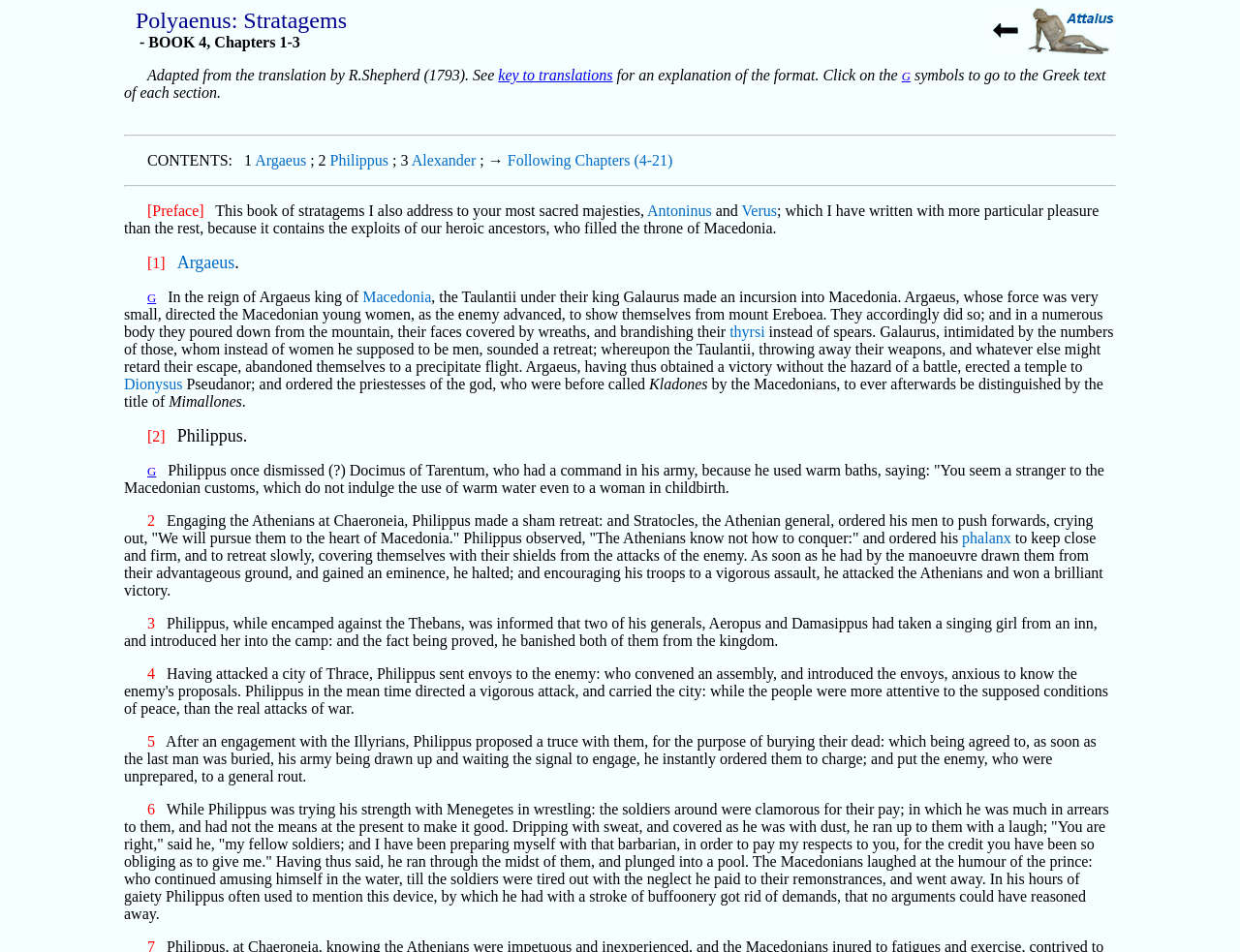Can you show the bounding box coordinates of the region to click on to complete the task described in the instruction: "Click the 'back' button"?

[0.796, 0.008, 0.9, 0.058]